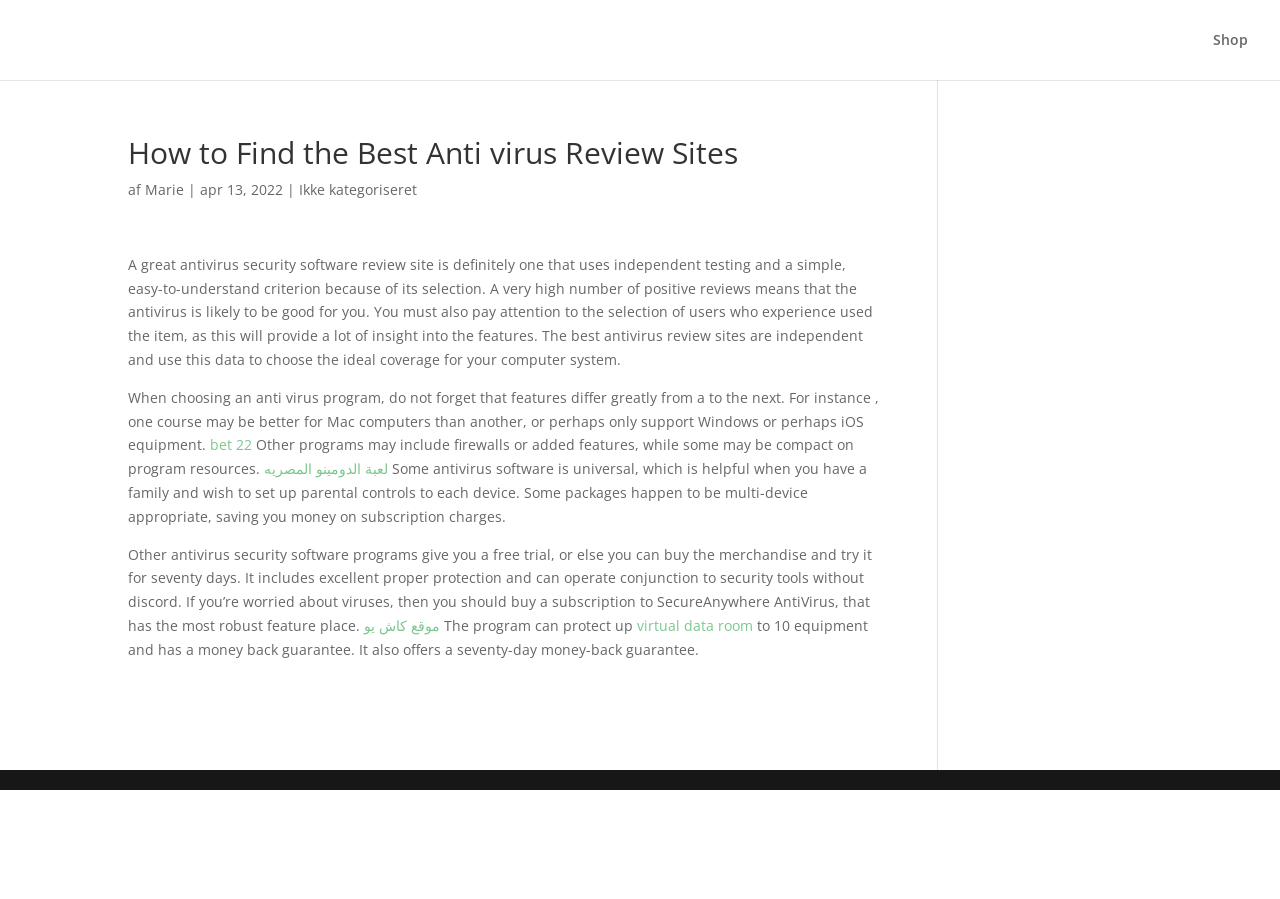Please determine the heading text of this webpage.

How to Find the Best Anti virus Review Sites